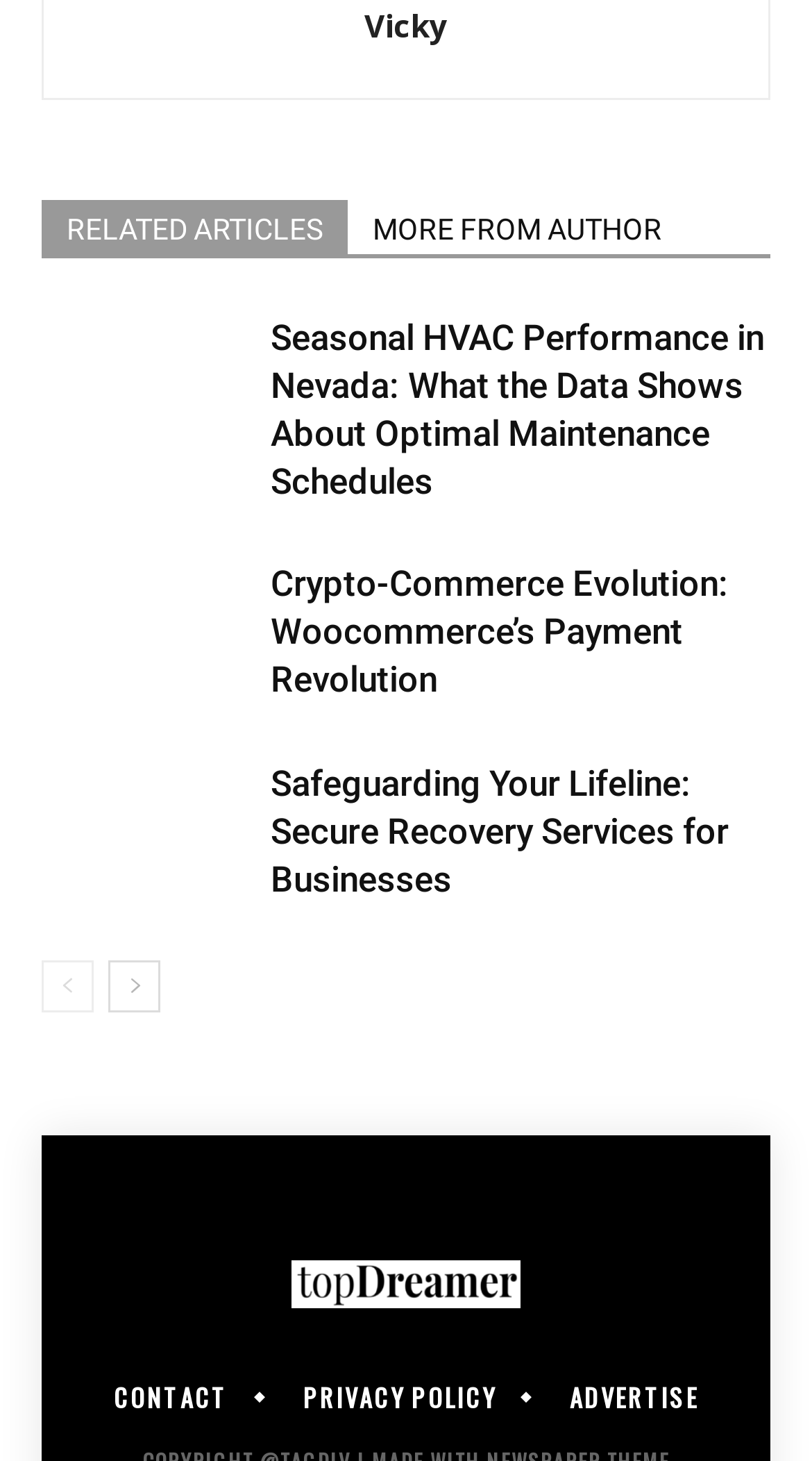Bounding box coordinates are specified in the format (top-left x, top-left y, bottom-right x, bottom-right y). All values are floating point numbers bounded between 0 and 1. Please provide the bounding box coordinate of the region this sentence describes: Crypto-Commerce Evolution: Woocommerce’s Payment Revolution

[0.333, 0.385, 0.897, 0.479]